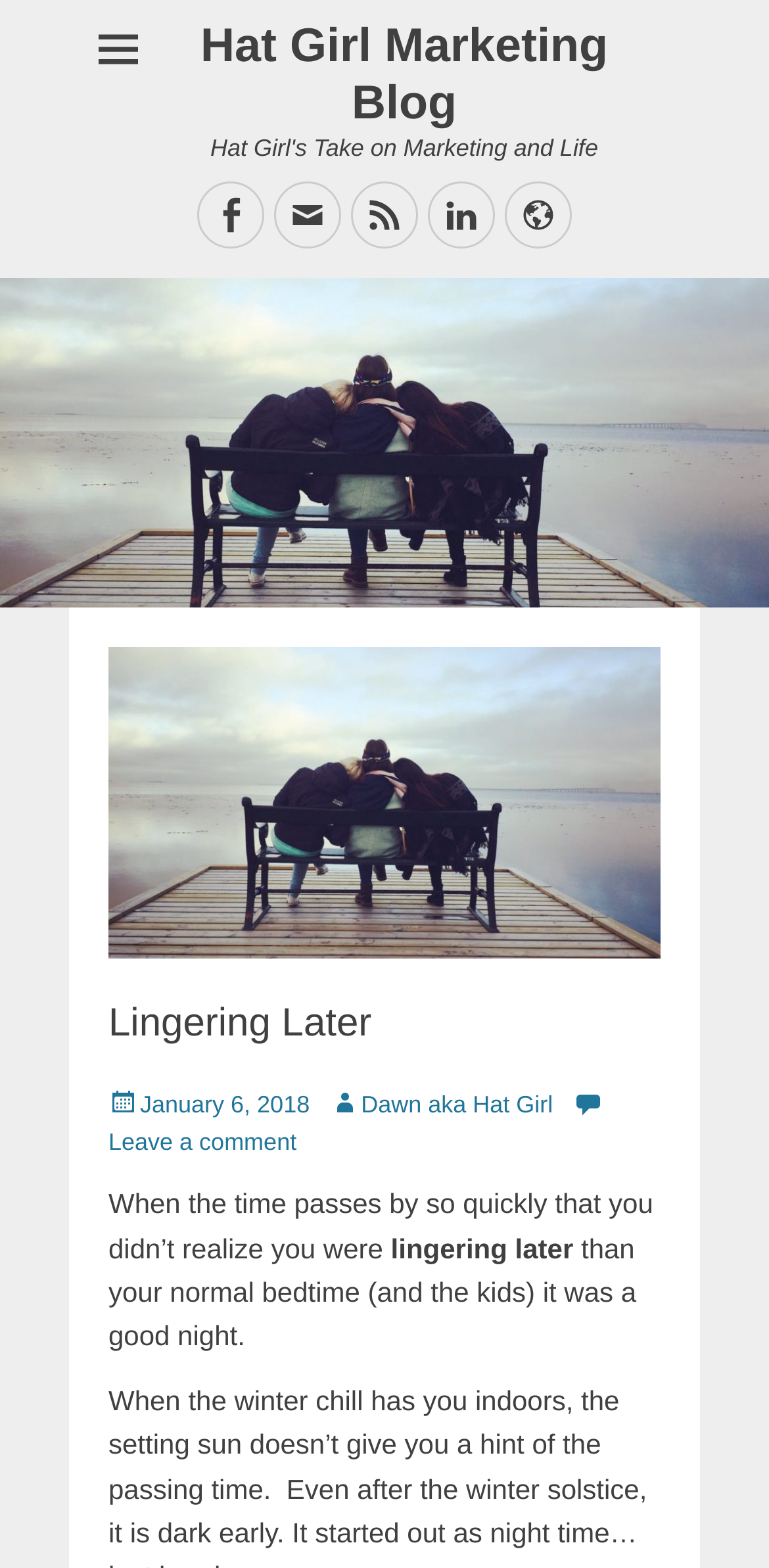Identify the bounding box of the HTML element described here: "Hat Girl Marketing Blog". Provide the coordinates as four float numbers between 0 and 1: [left, top, right, bottom].

[0.261, 0.013, 0.791, 0.083]